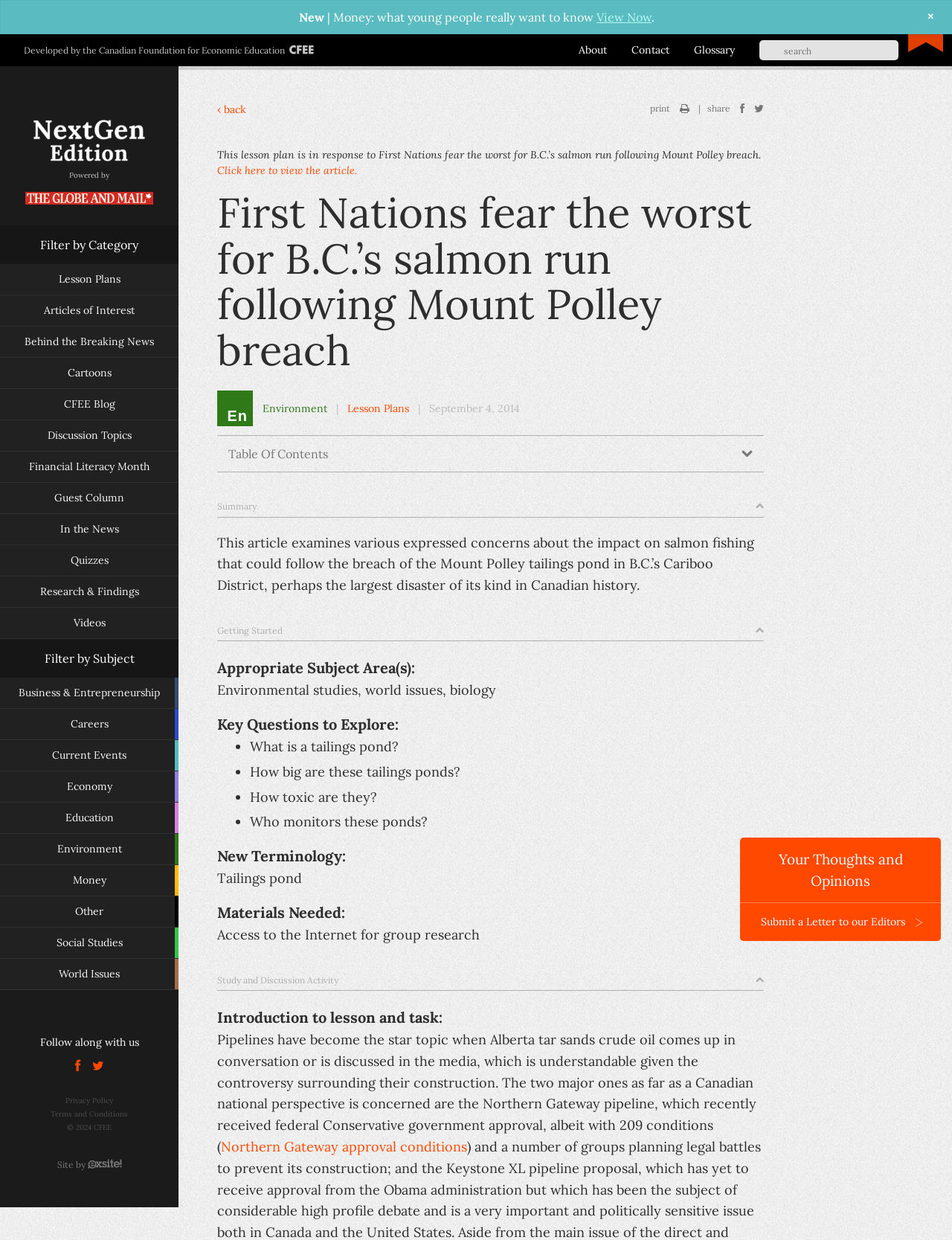What is the purpose of the 'Key Questions to Explore' section?
Using the image, answer in one word or phrase.

To guide discussion